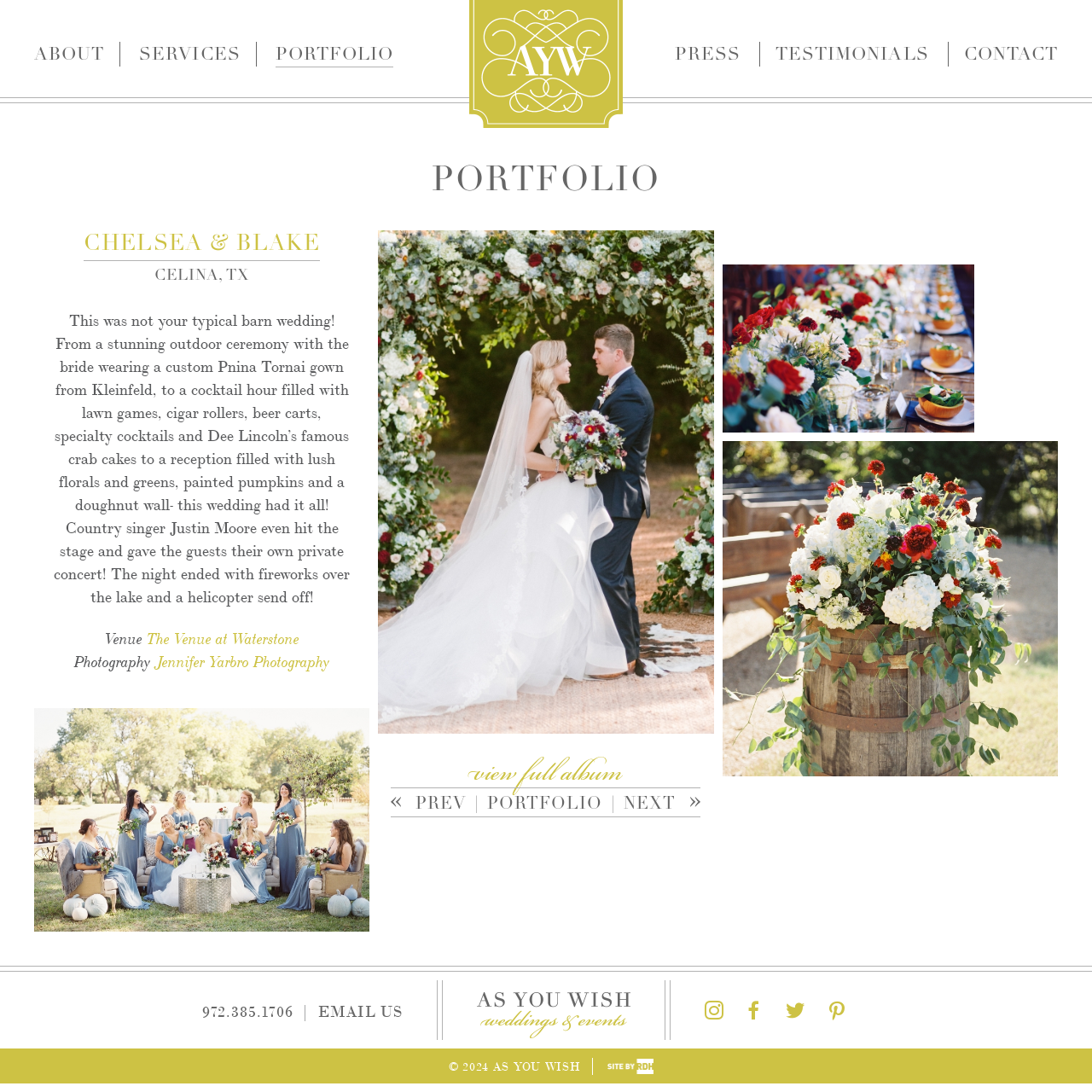Please find and provide the title of the webpage.

As You Wish Weddings & Events